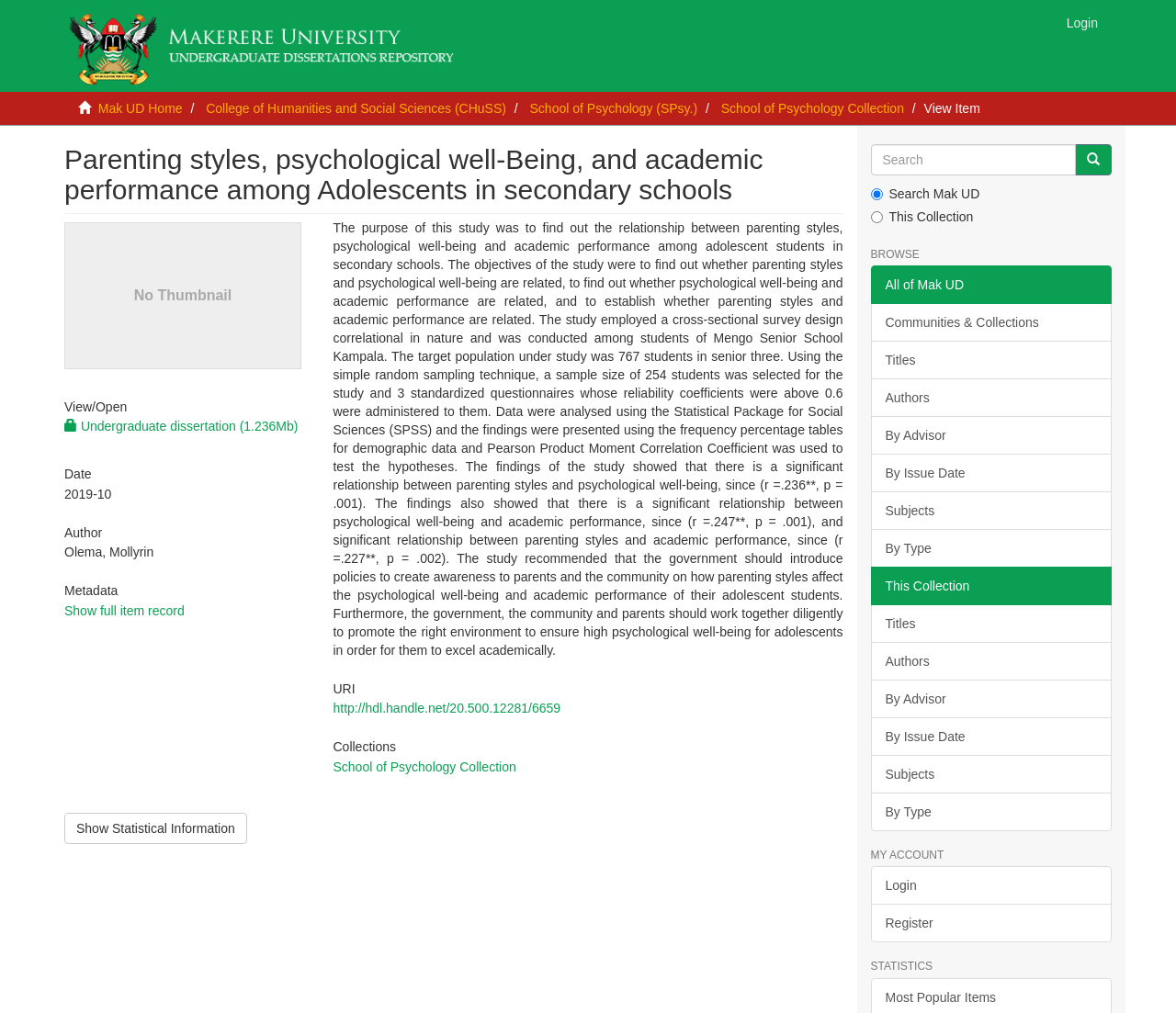Explain the webpage's layout and main content in detail.

This webpage appears to be a research paper or academic article page. At the top, there is a heading with the title "Parenting styles, psychological well-Being, and academic performance among Adolescents in secondary schools". Below the title, there is a link to "Login" at the top right corner. 

On the left side, there are several links to different sections of the website, including "Mak UD Home", "College of Humanities and Social Sciences (CHuSS)", "School of Psychology (SPsy.)", and "School of Psychology Collection". 

Below these links, there is an image with no thumbnail, and a heading "View/ Open" next to it. Underneath, there are several sections of metadata, including "Date", "Author", and "Metadata", with corresponding information and links. 

The main content of the page is a long paragraph of text that describes the purpose and findings of the study. The text is quite dense and appears to be a summary of the research paper.

On the right side of the page, there is a search bar with a "Go" button, and several radio buttons to select the search scope. Below the search bar, there are several headings and links to browse different sections of the website, including "Communities & Collections", "Titles", "Authors", and "Subjects". There are also links to "MY ACCOUNT" and "STATISTICS" at the bottom right corner.